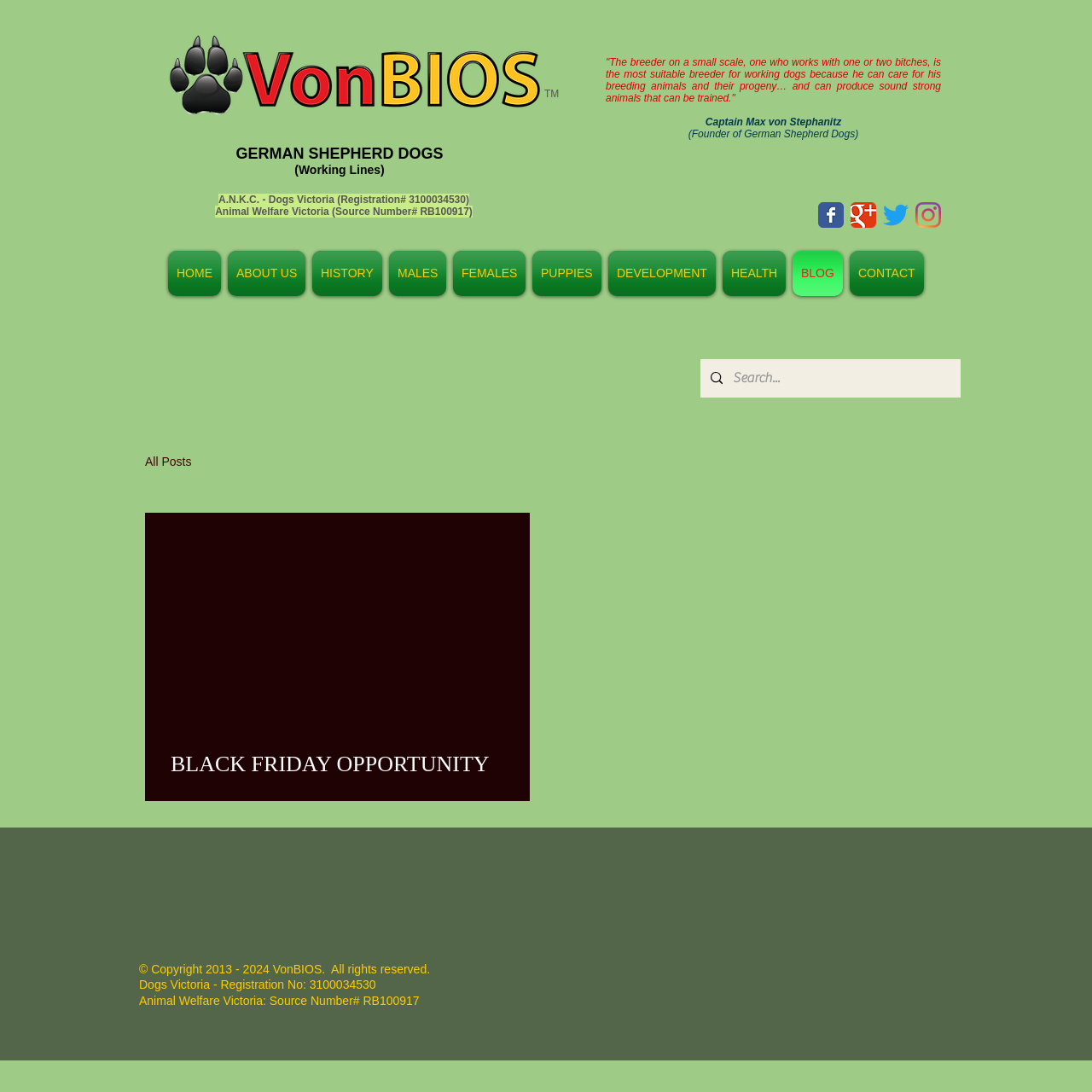Pinpoint the bounding box coordinates of the element that must be clicked to accomplish the following instruction: "Read the blog post 'BLACK FRIDAY OPPORTUNITY'". The coordinates should be in the format of four float numbers between 0 and 1, i.e., [left, top, right, bottom].

[0.156, 0.687, 0.462, 0.713]